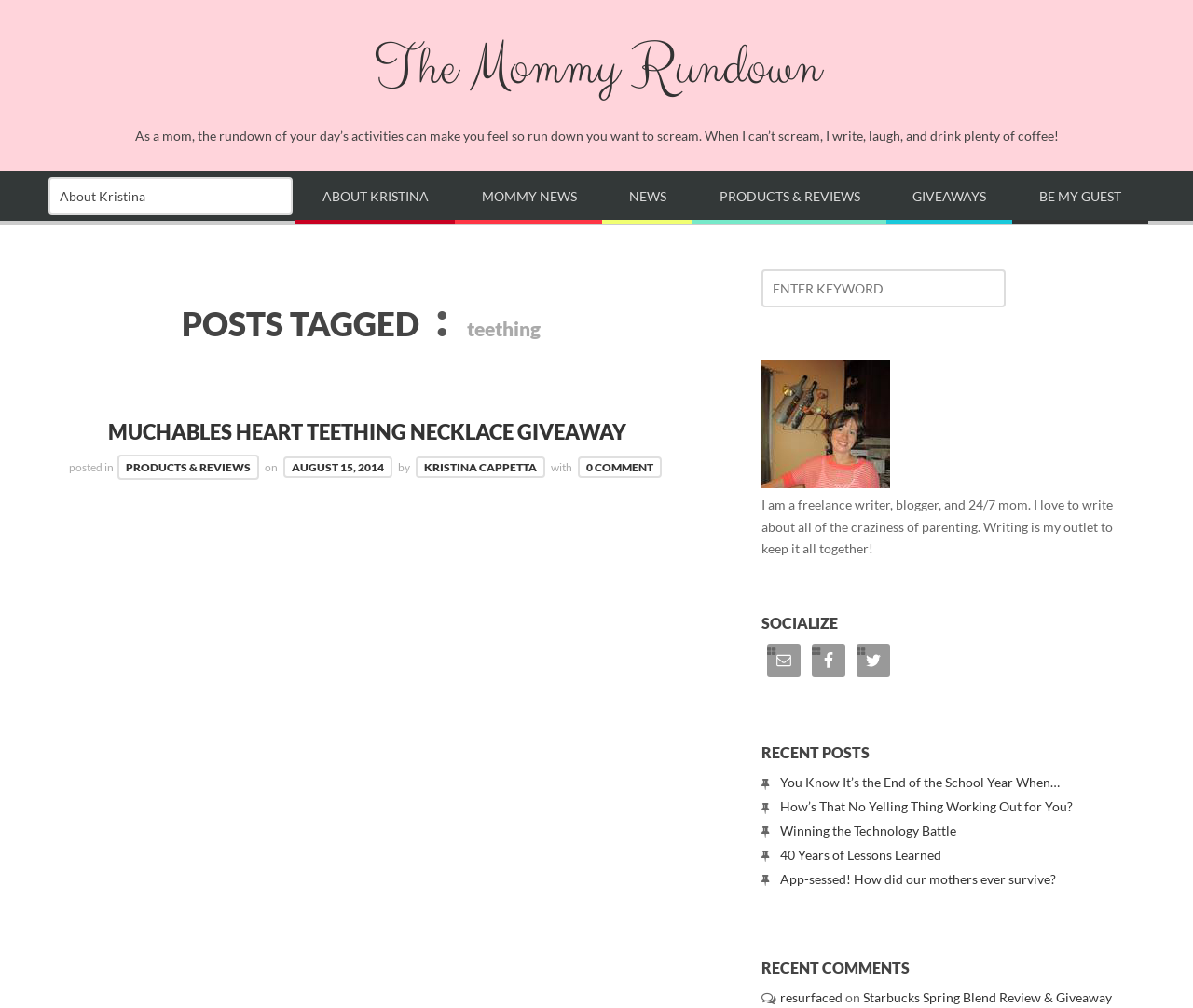Identify the bounding box coordinates of the section to be clicked to complete the task described by the following instruction: "View the MUCHABLES HEART TEETHING NECKLACE GIVEAWAY post". The coordinates should be four float numbers between 0 and 1, formatted as [left, top, right, bottom].

[0.091, 0.416, 0.525, 0.441]